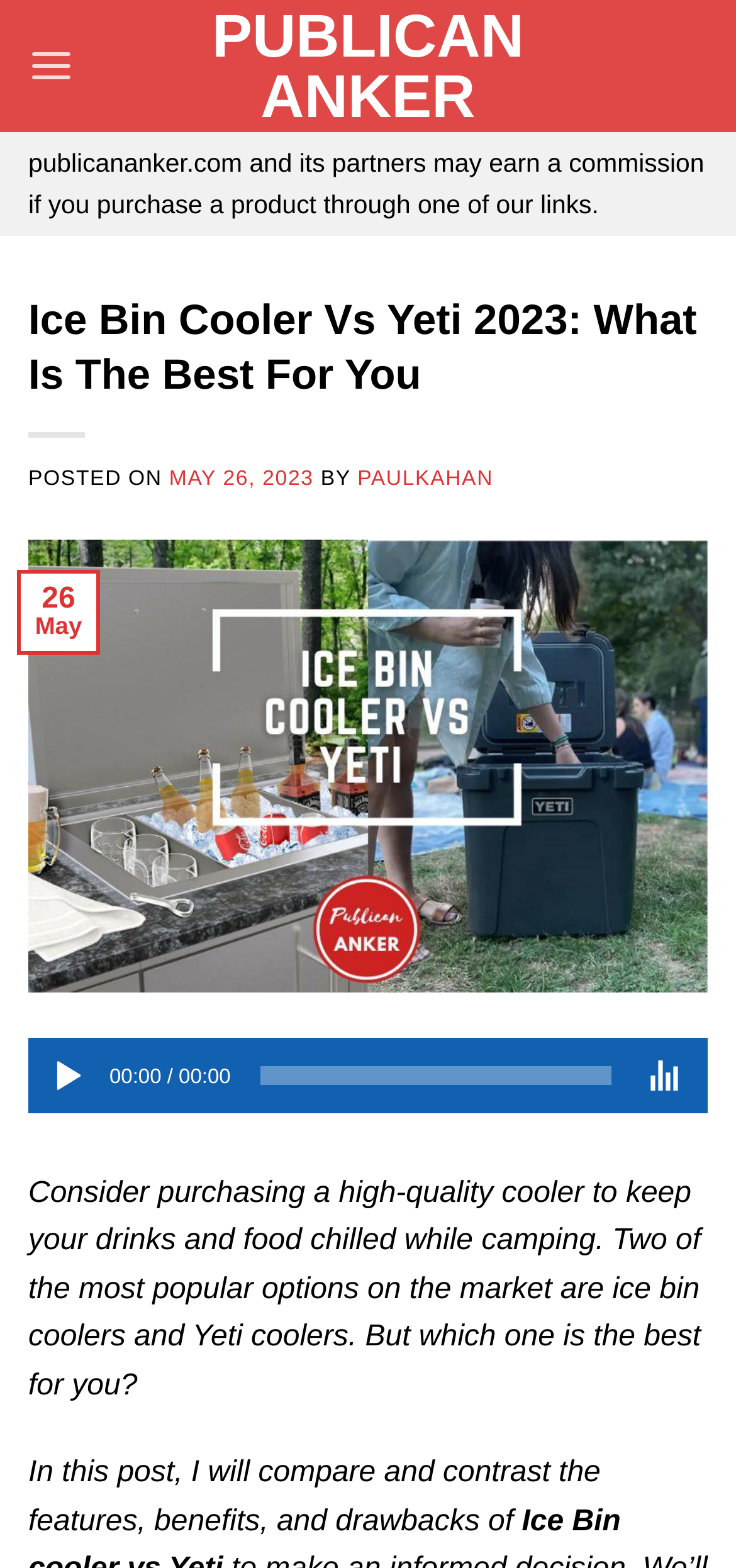Locate the bounding box coordinates of the clickable area to execute the instruction: "Search". Provide the coordinates as four float numbers between 0 and 1, represented as [left, top, right, bottom].

None